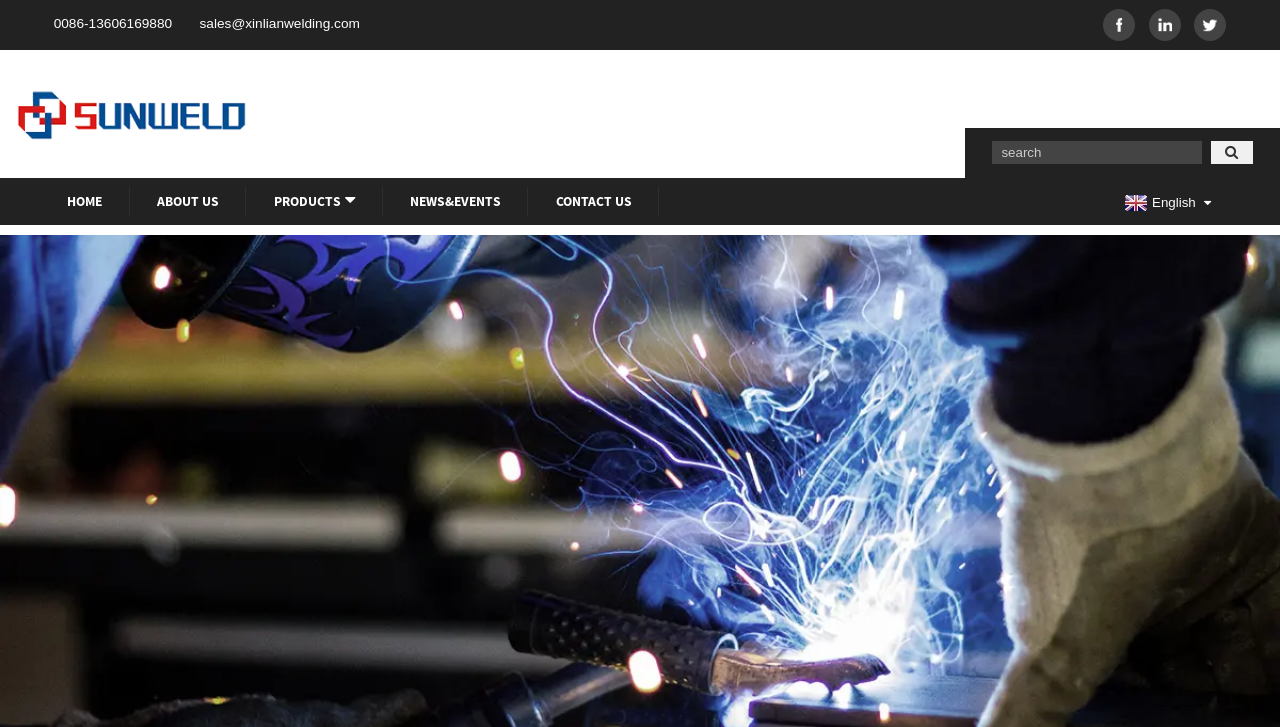What language is the webpage currently in? Please answer the question using a single word or phrase based on the image.

English